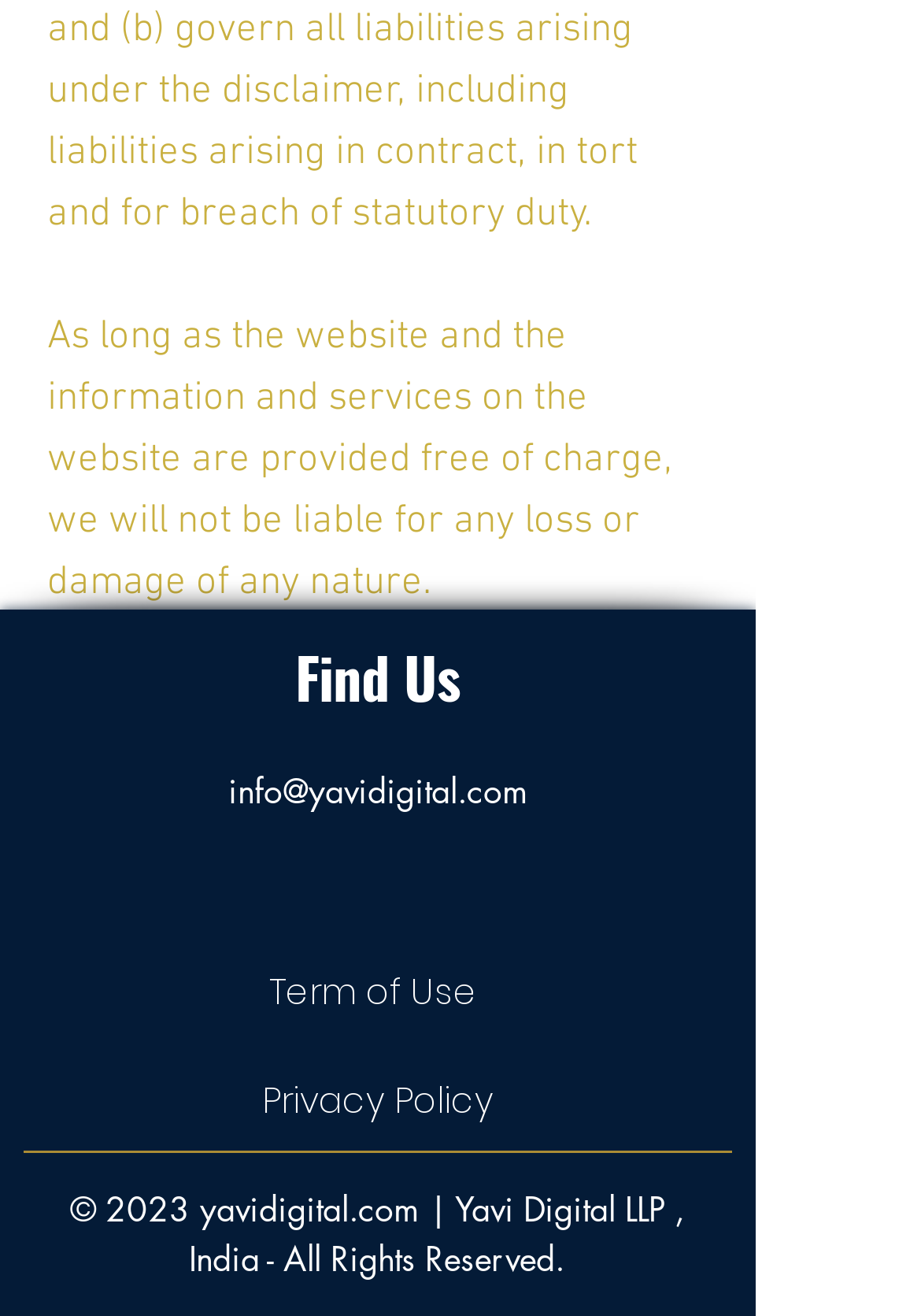For the element described, predict the bounding box coordinates as (top-left x, top-left y, bottom-right x, bottom-right y). All values should be between 0 and 1. Element description: Term of Use

[0.292, 0.734, 0.528, 0.772]